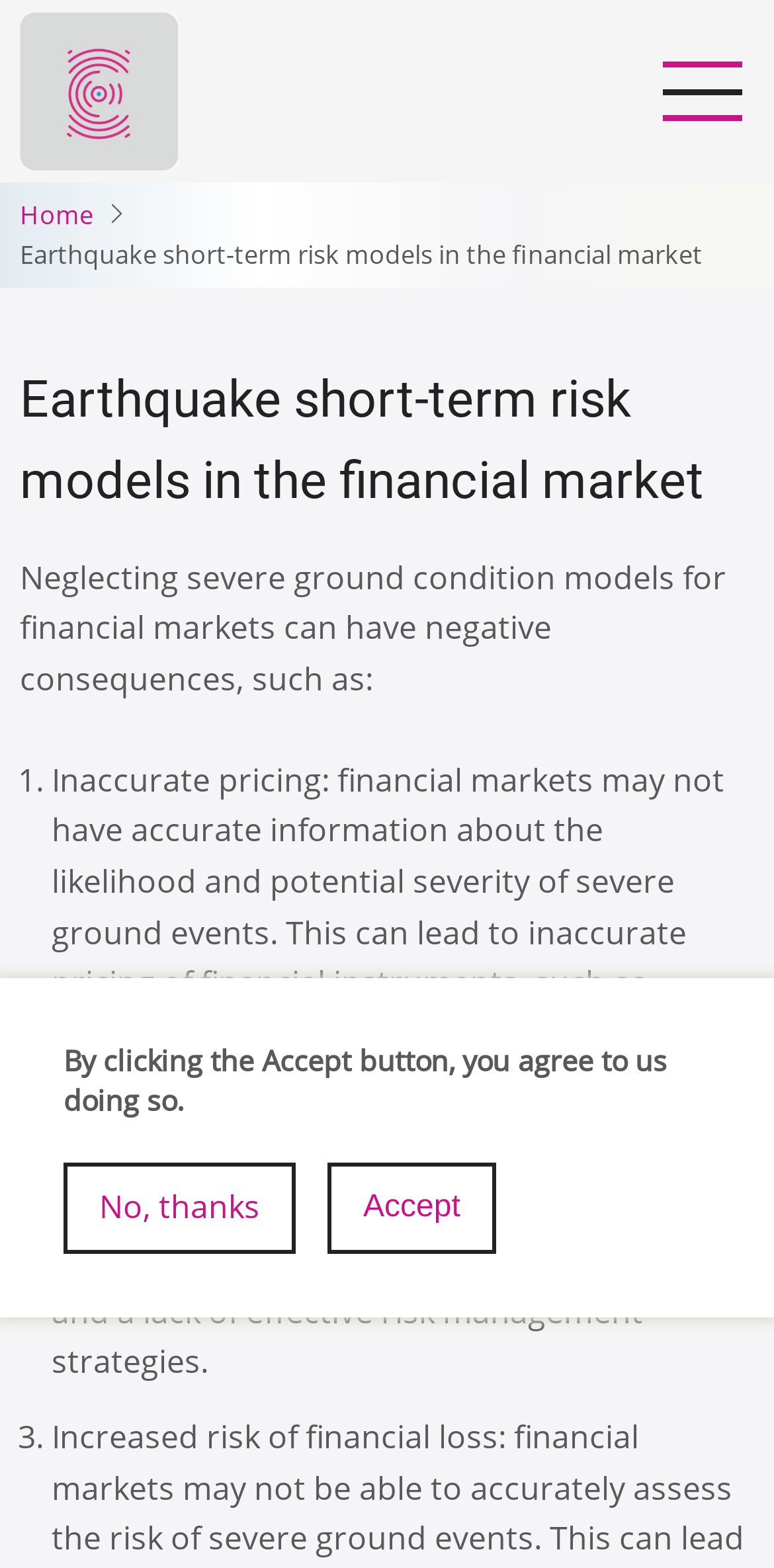Use a single word or phrase to answer the question:
What is the main topic of this webpage?

Earthquake short-term risk models